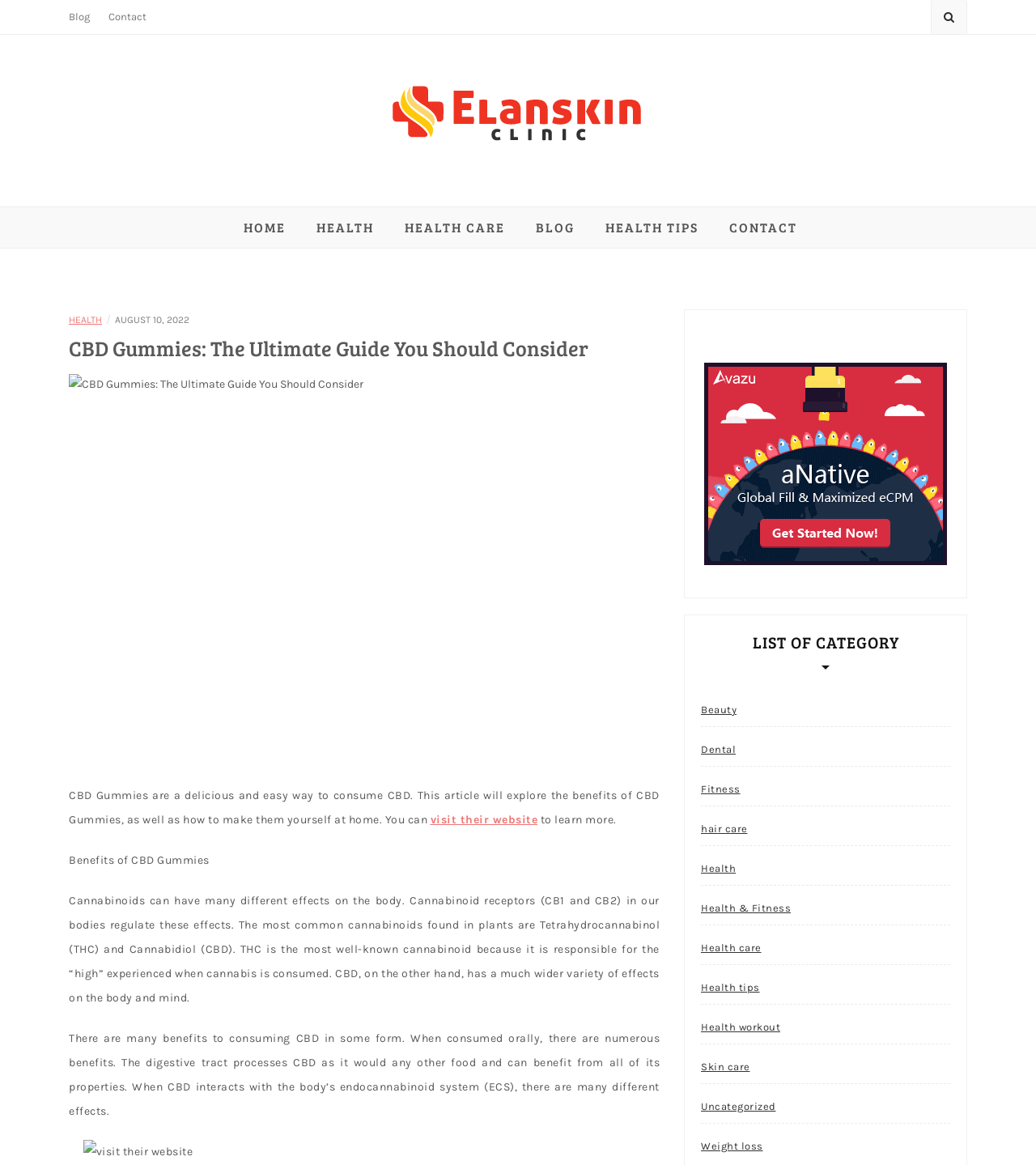Pinpoint the bounding box coordinates of the area that should be clicked to complete the following instruction: "Read the 'CBD Gummies: The Ultimate Guide You Should Consider' article". The coordinates must be given as four float numbers between 0 and 1, i.e., [left, top, right, bottom].

[0.066, 0.283, 0.637, 0.314]